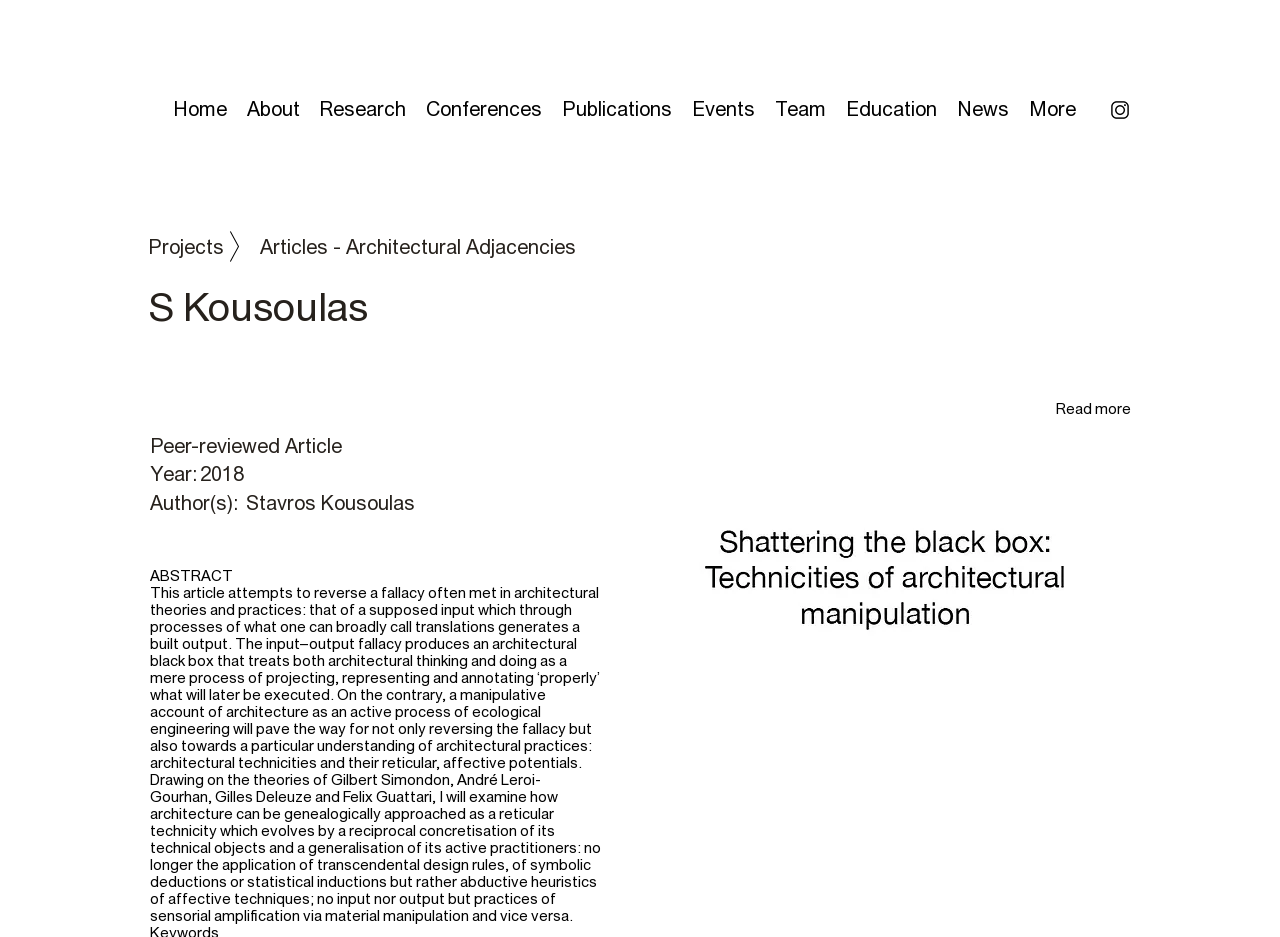Please determine the bounding box coordinates of the element to click on in order to accomplish the following task: "Read more about the article". Ensure the coordinates are four float numbers ranging from 0 to 1, i.e., [left, top, right, bottom].

[0.812, 0.42, 0.895, 0.45]